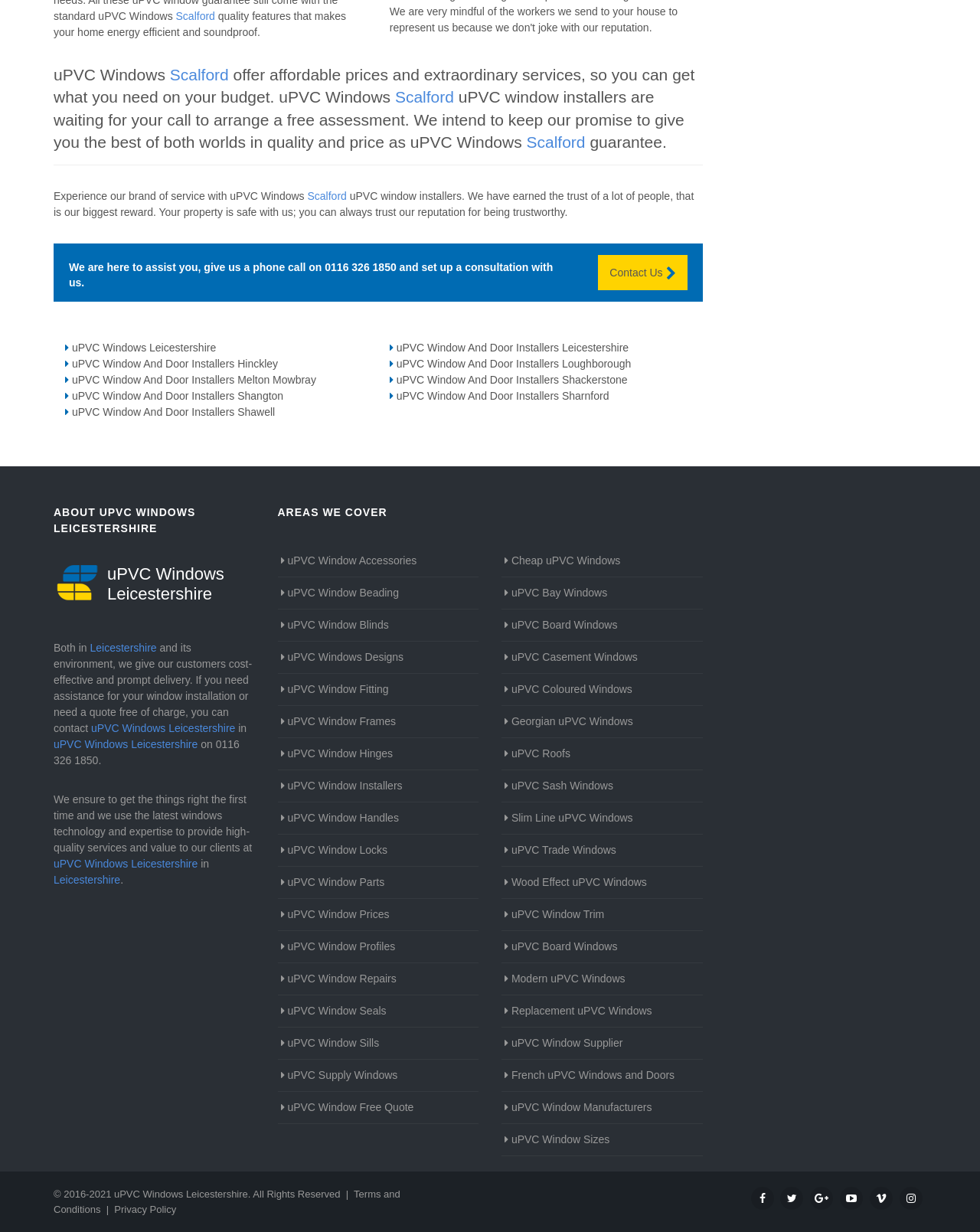Specify the bounding box coordinates (top-left x, top-left y, bottom-right x, bottom-right y) of the UI element in the screenshot that matches this description: uPVC Window Free Quote

[0.286, 0.893, 0.424, 0.906]